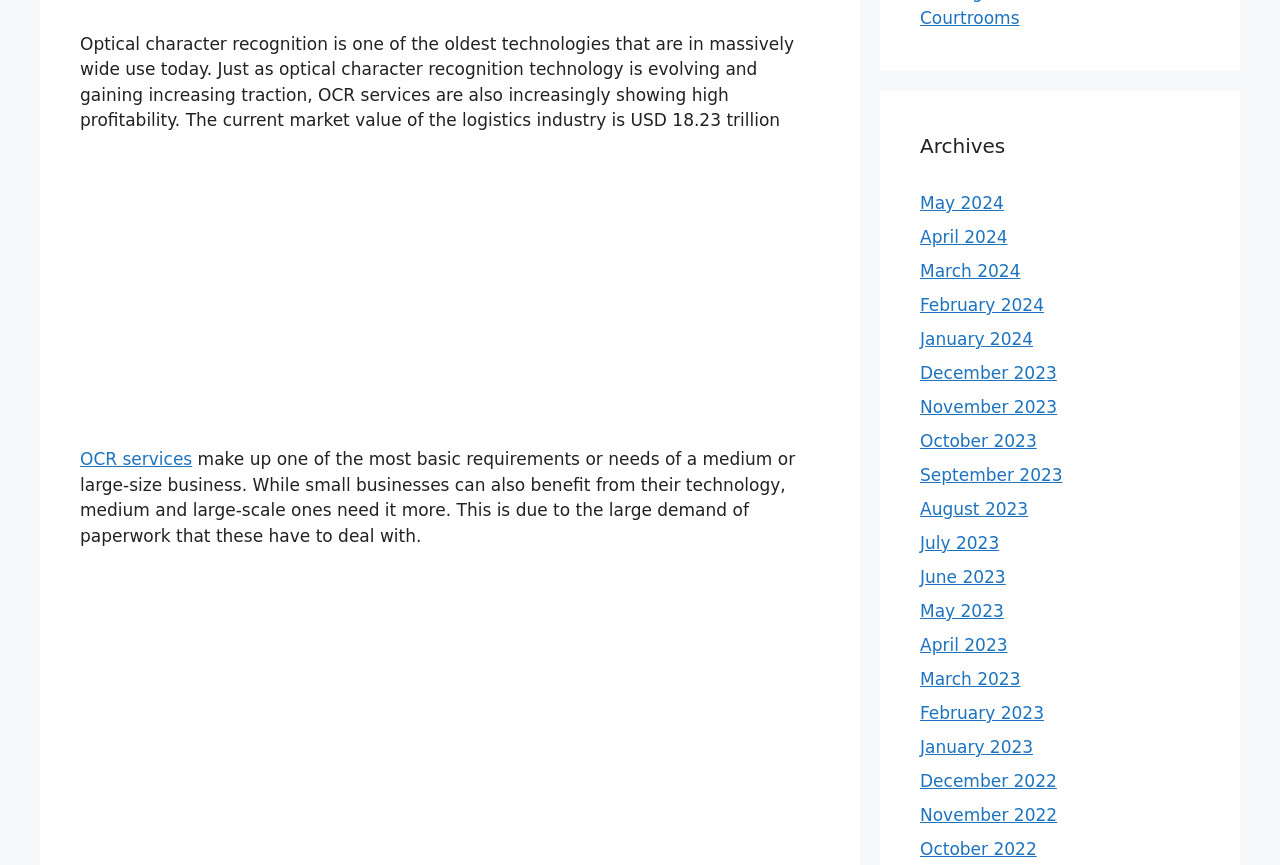Bounding box coordinates are to be given in the format (top-left x, top-left y, bottom-right x, bottom-right y). All values must be floating point numbers between 0 and 1. Provide the bounding box coordinate for the UI element described as: aria-label="Advertisement" name="aswift_2" title="Advertisement"

[0.062, 0.184, 0.641, 0.508]